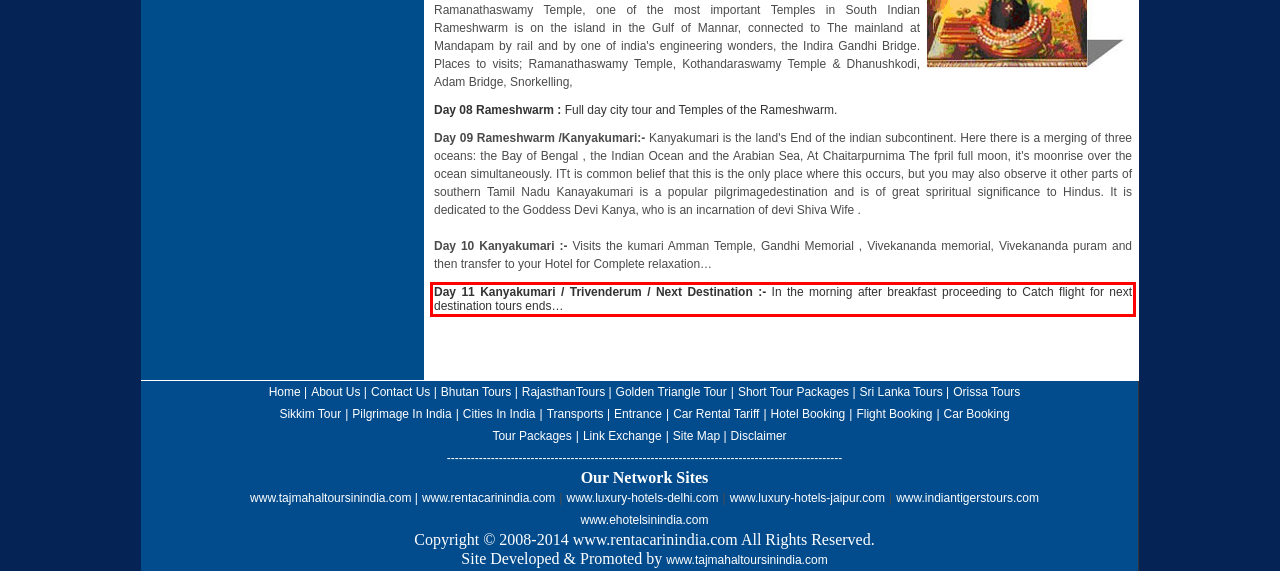Please extract the text content within the red bounding box on the webpage screenshot using OCR.

Day 11 Kanyakumari / Trivenderum / Next Destination :- In the morning after breakfast proceeding to Catch flight for next destination tours ends…